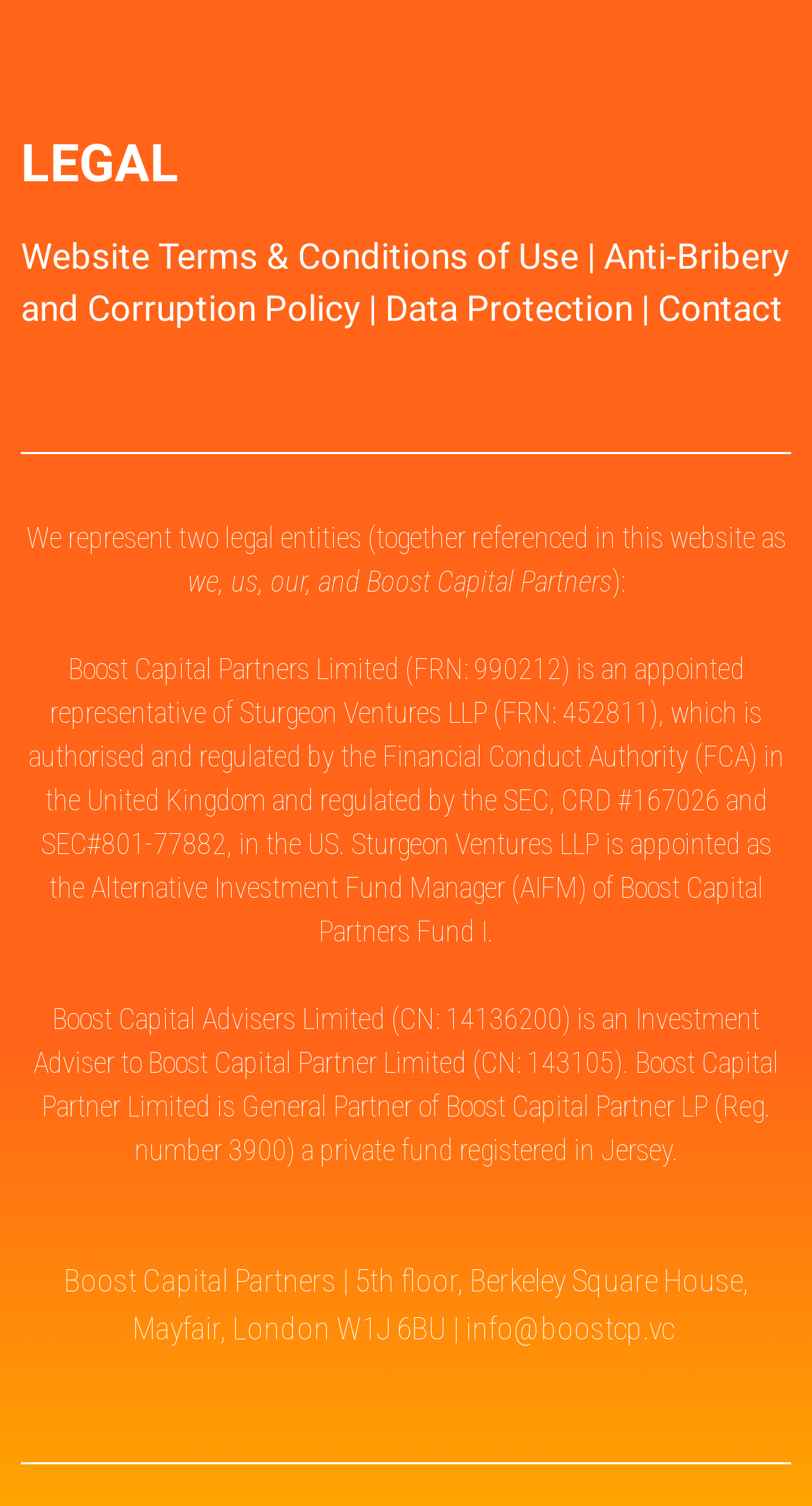What is the regulatory body of Sturgeon Ventures LLP?
Please provide a single word or phrase in response based on the screenshot.

Financial Conduct Authority (FCA)